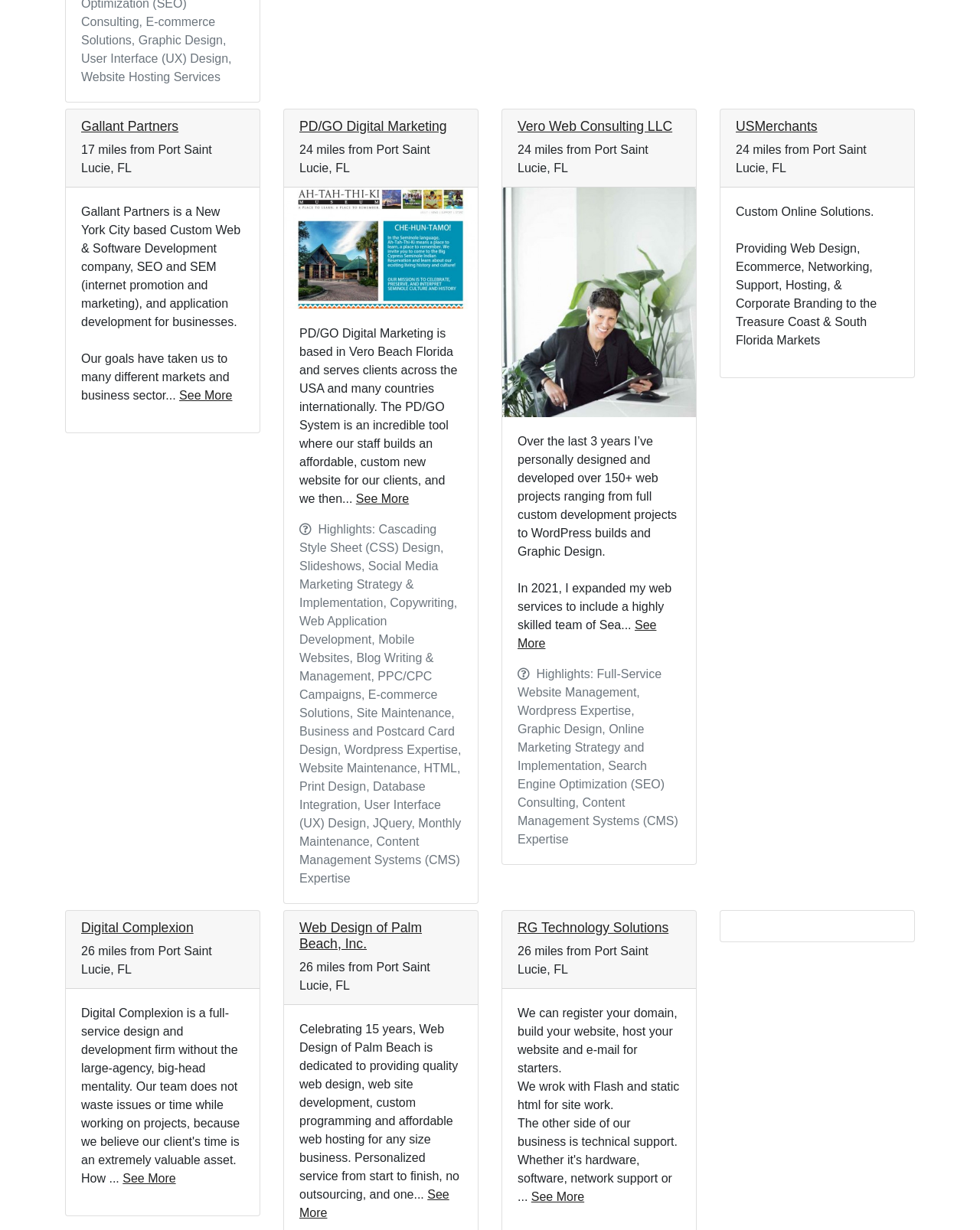Find the bounding box coordinates of the element's region that should be clicked in order to follow the given instruction: "Visit Gallant Partners". The coordinates should consist of four float numbers between 0 and 1, i.e., [left, top, right, bottom].

[0.083, 0.097, 0.182, 0.109]